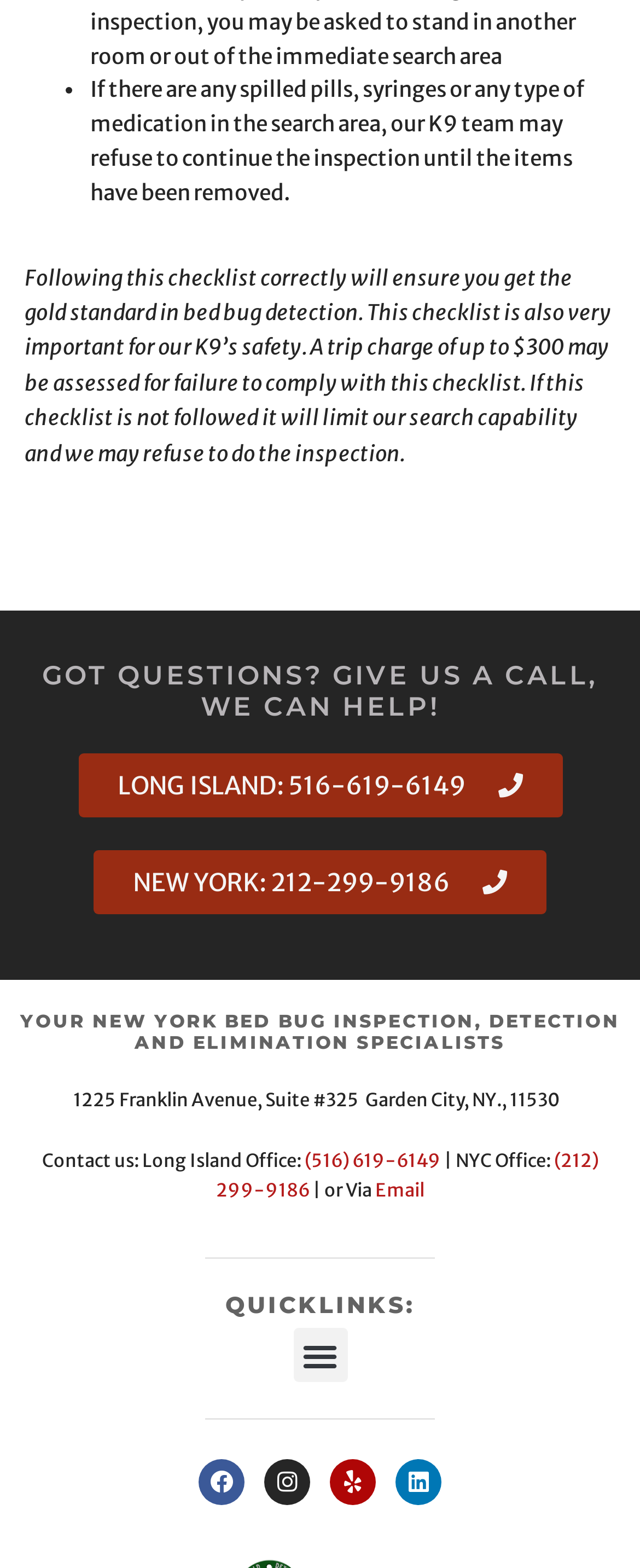Identify the coordinates of the bounding box for the element described below: "(212) 299-9186". Return the coordinates as four float numbers between 0 and 1: [left, top, right, bottom].

[0.337, 0.733, 0.935, 0.766]